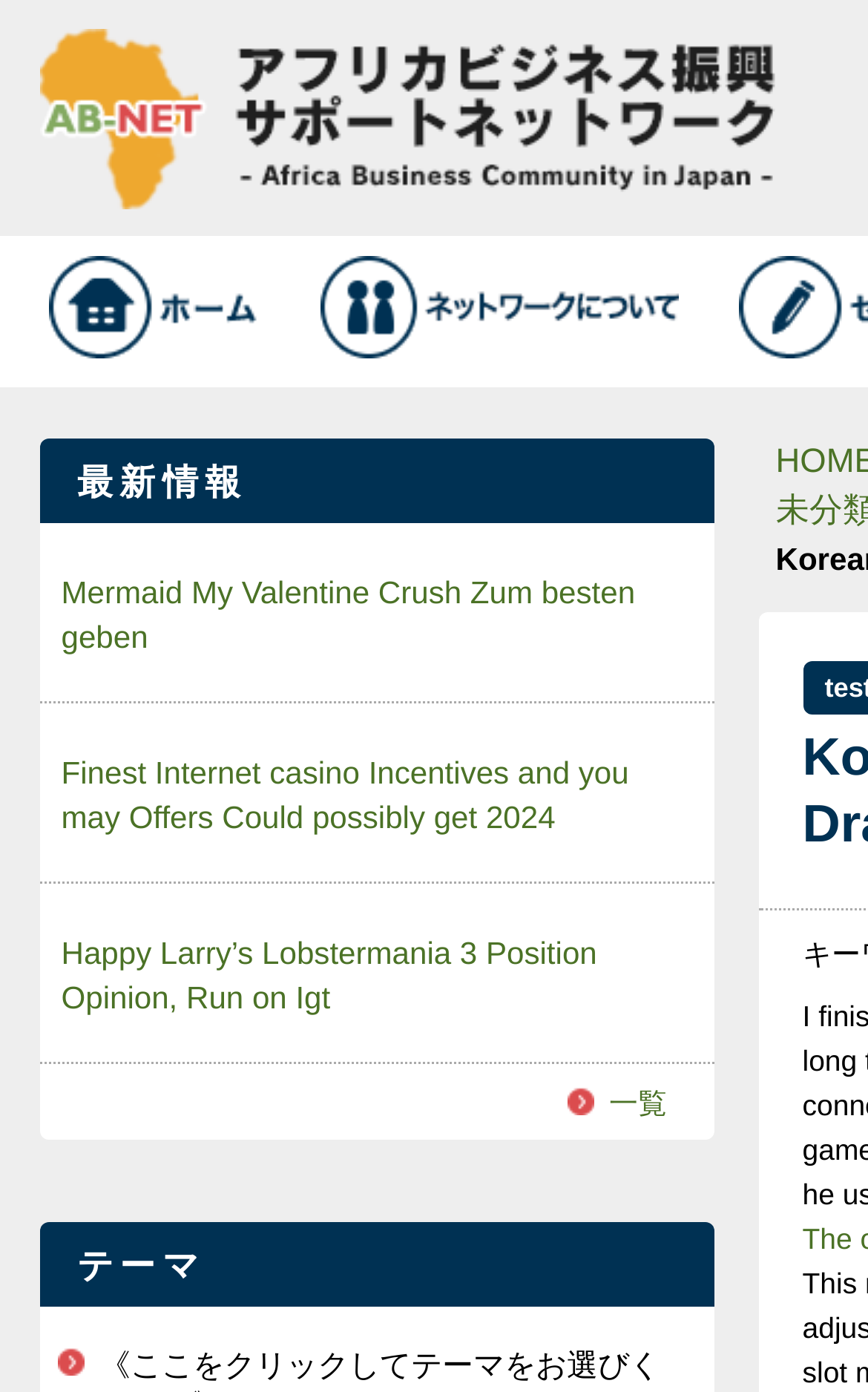Using the provided element description "alt="アフリカビジネス振興サポートネットワーク(AB NET)は、日本とアフリカの間のビジネス振興を通じて、TICAD Vの主要テーマであるアフリカにおける民間主導の成長に貢献するために、官民連携により設立された情報ポータルサイトです。"", determine the bounding box coordinates of the UI element.

[0.045, 0.019, 0.894, 0.043]